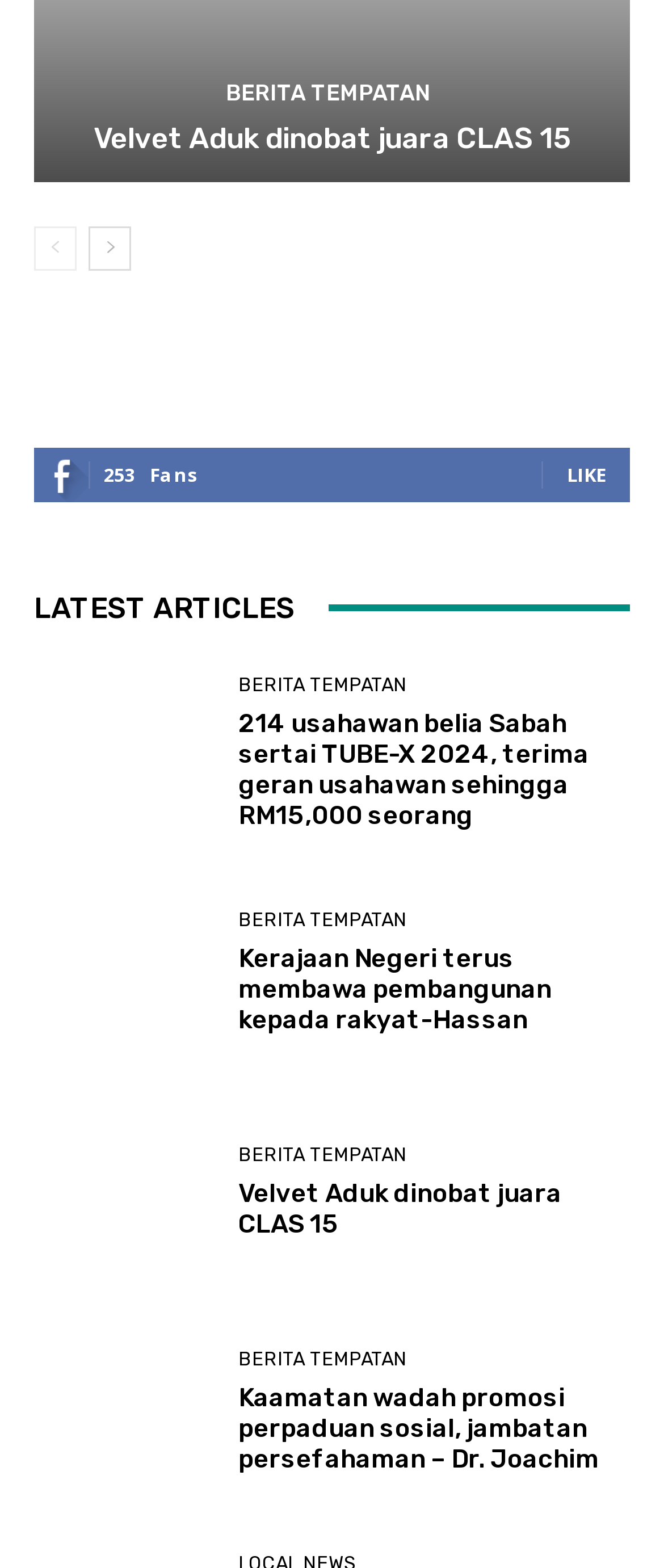Please give a concise answer to this question using a single word or phrase: 
How many fans are there?

253